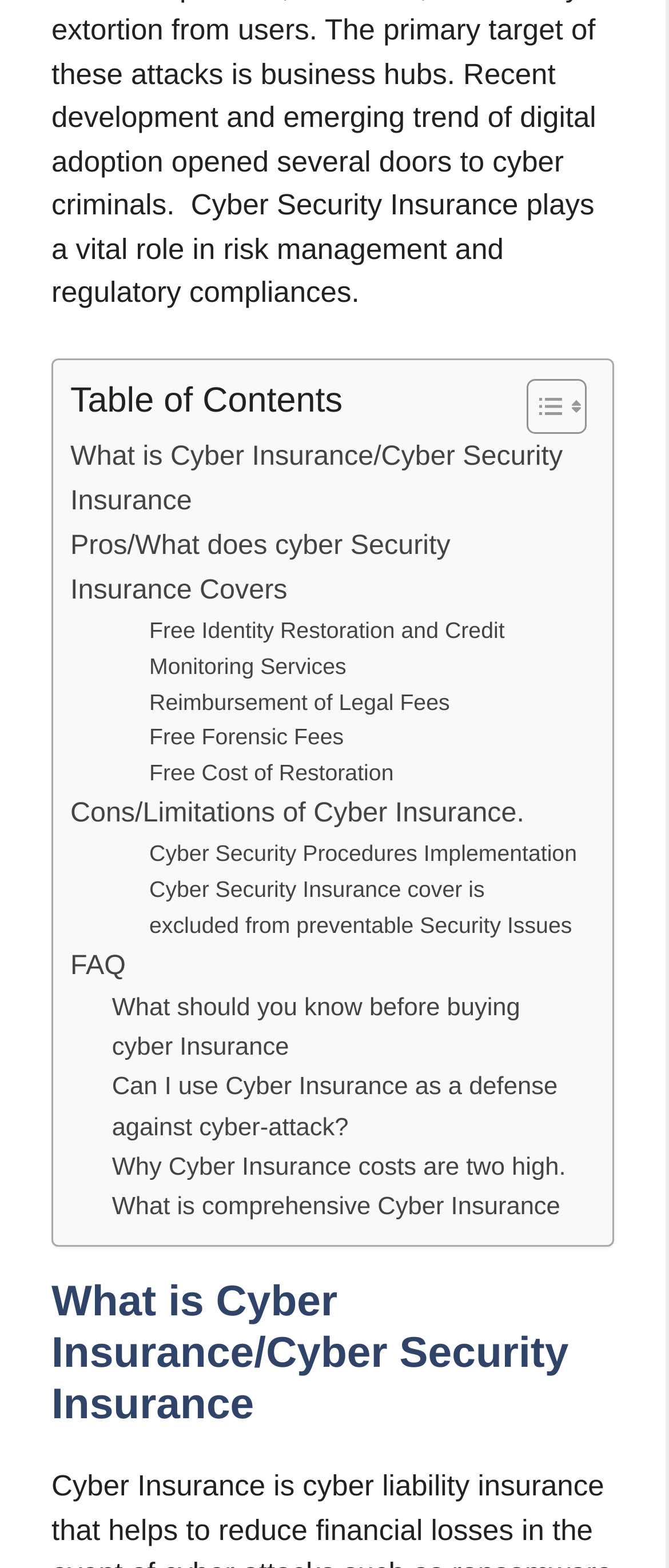What is the title of the first section?
Please elaborate on the answer to the question with detailed information.

The first section is titled 'Table of Contents' as indicated by the StaticText element with the text 'Table of Contents'.